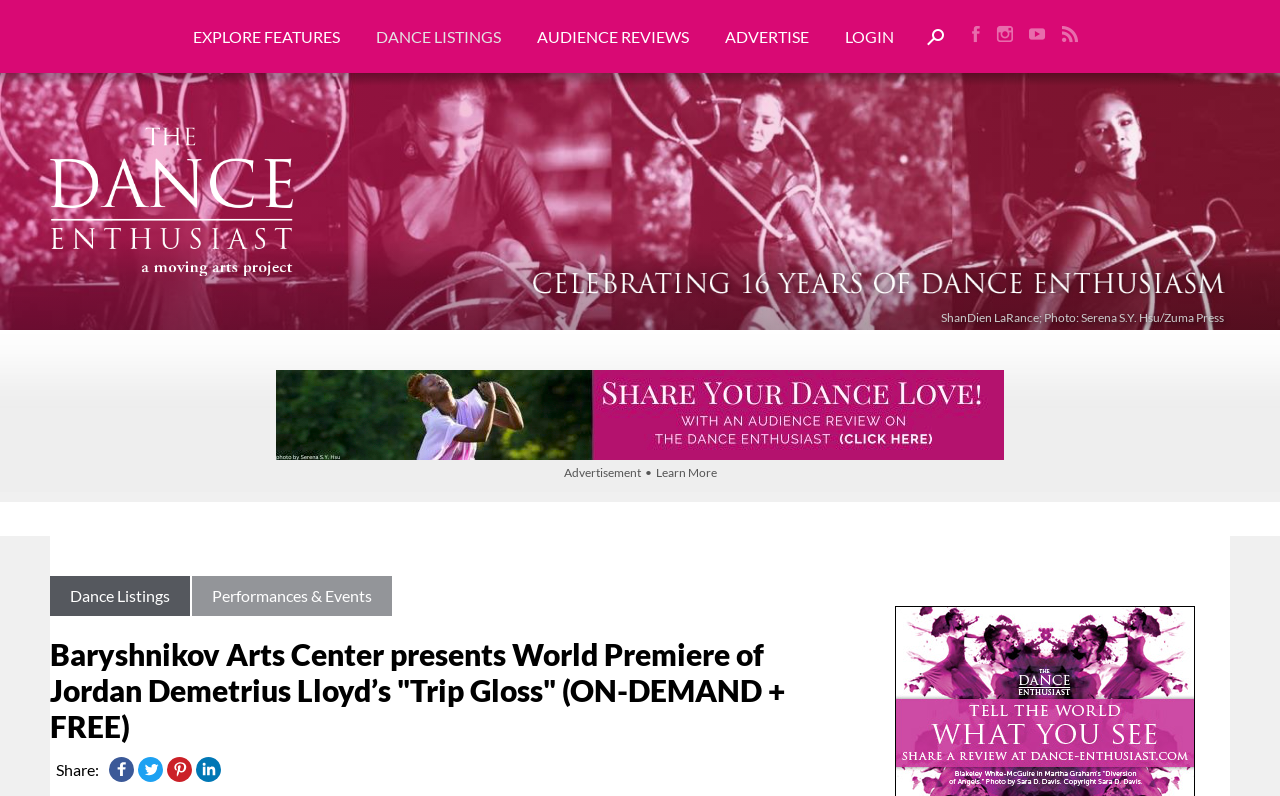What is the profession of the person in the image?
Could you please answer the question thoroughly and with as much detail as possible?

The image with the description 'a Black Woman's upper body, face and arms highlighted, in the midst of a contemplative dance' suggests that the person in the image is a dancer.